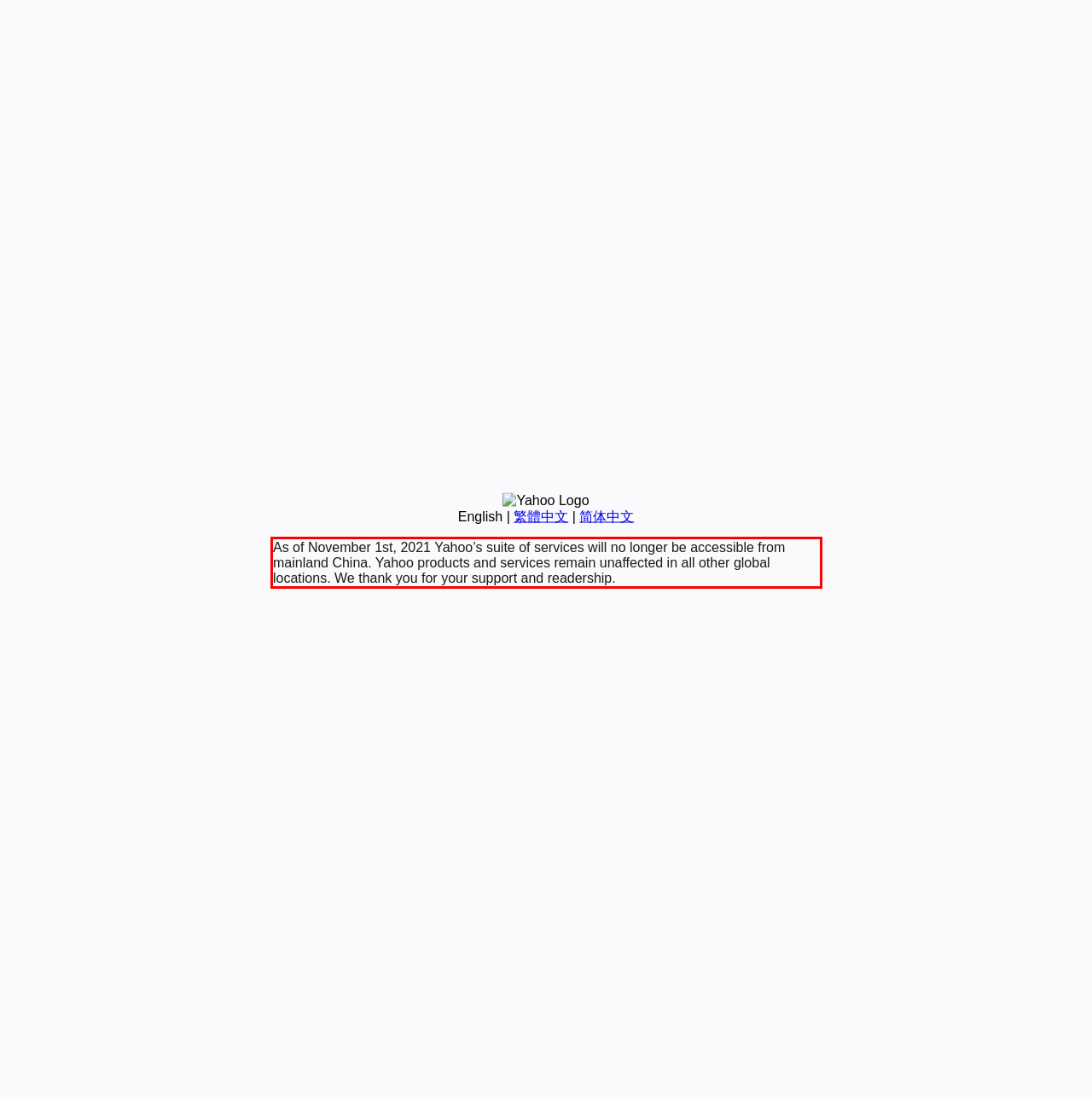Analyze the webpage screenshot and use OCR to recognize the text content in the red bounding box.

As of November 1st, 2021 Yahoo’s suite of services will no longer be accessible from mainland China. Yahoo products and services remain unaffected in all other global locations. We thank you for your support and readership.